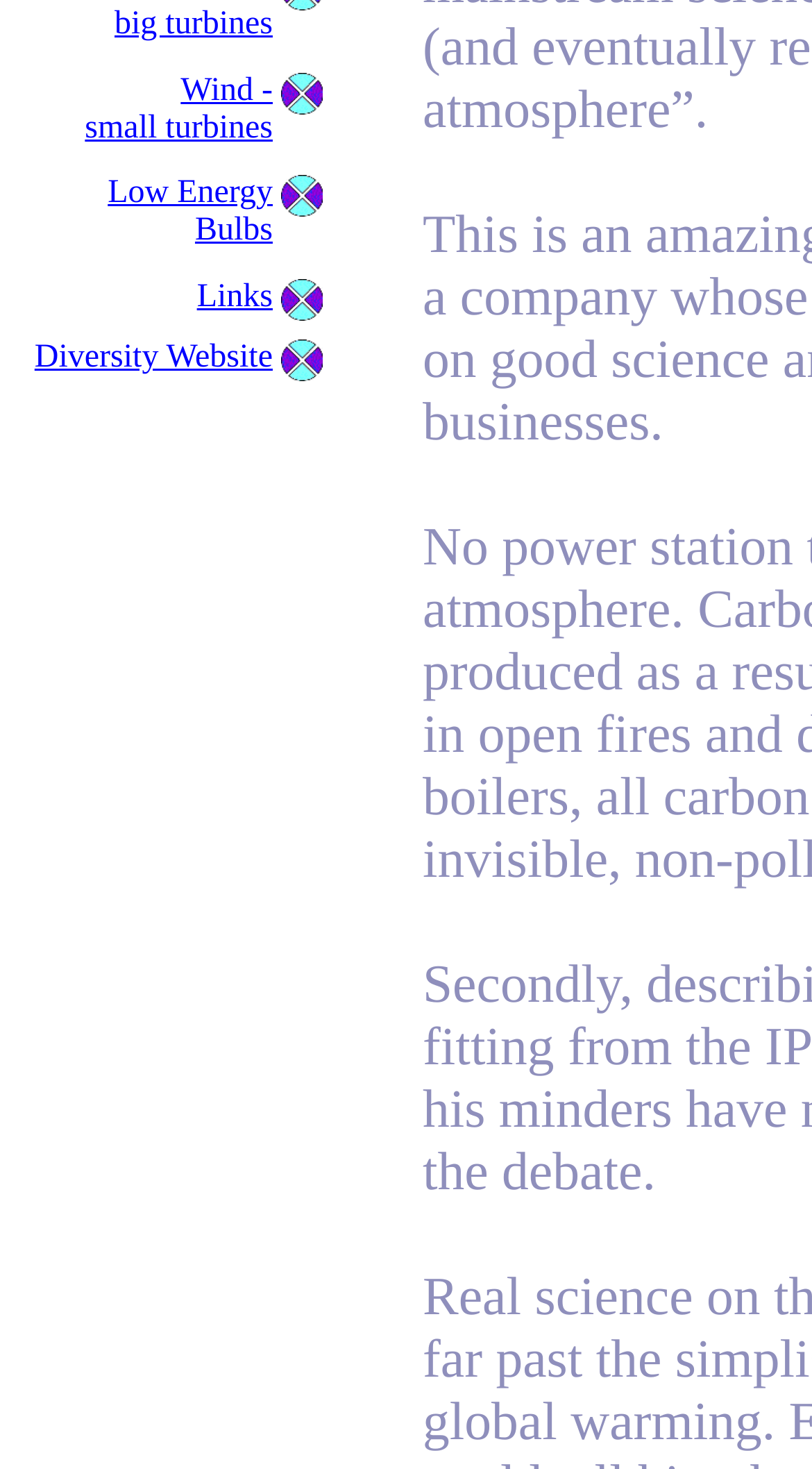Highlight the bounding box of the UI element that corresponds to this description: "Log in".

None